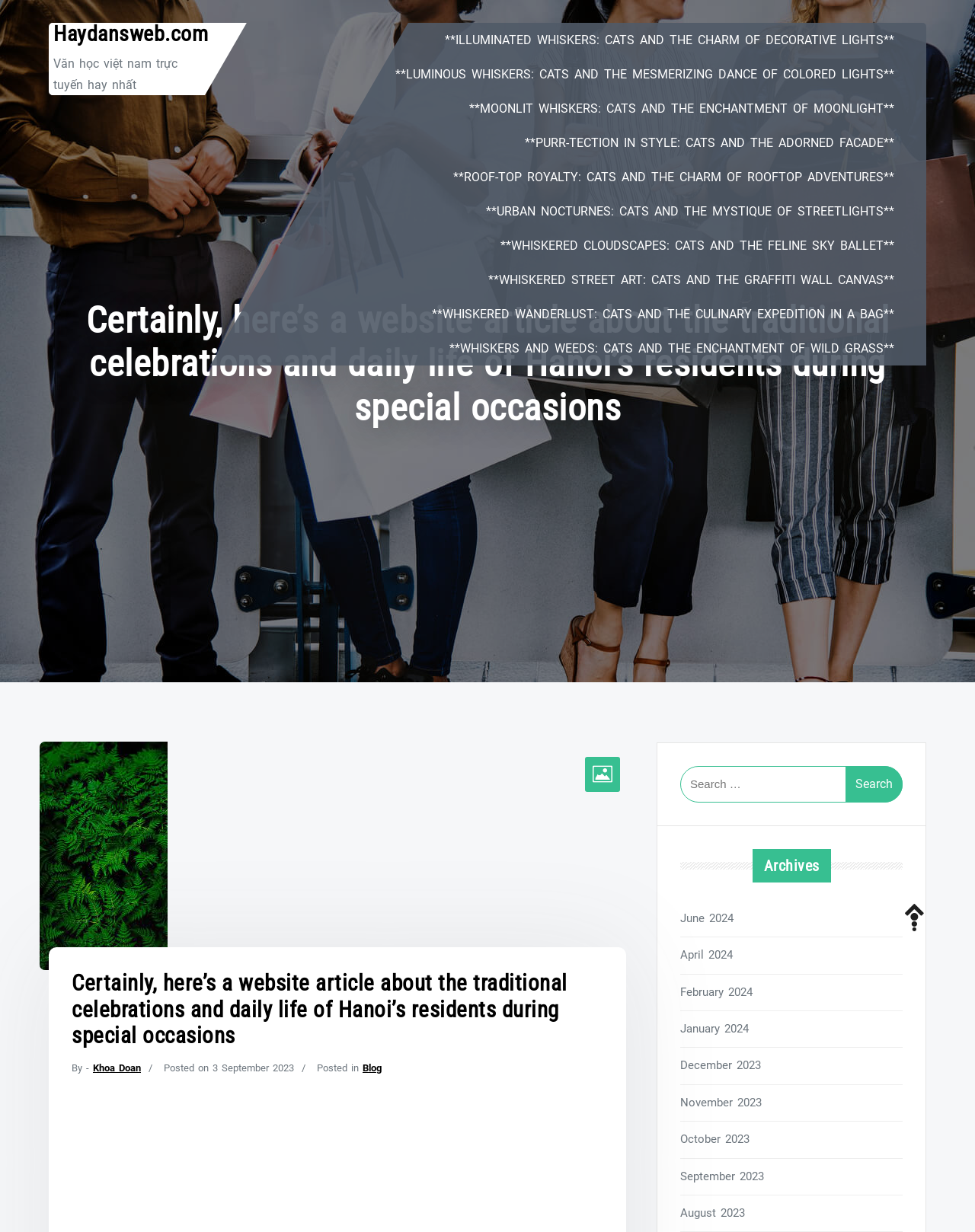Determine the bounding box coordinates of the clickable region to carry out the instruction: "Search for something".

[0.698, 0.622, 0.926, 0.651]